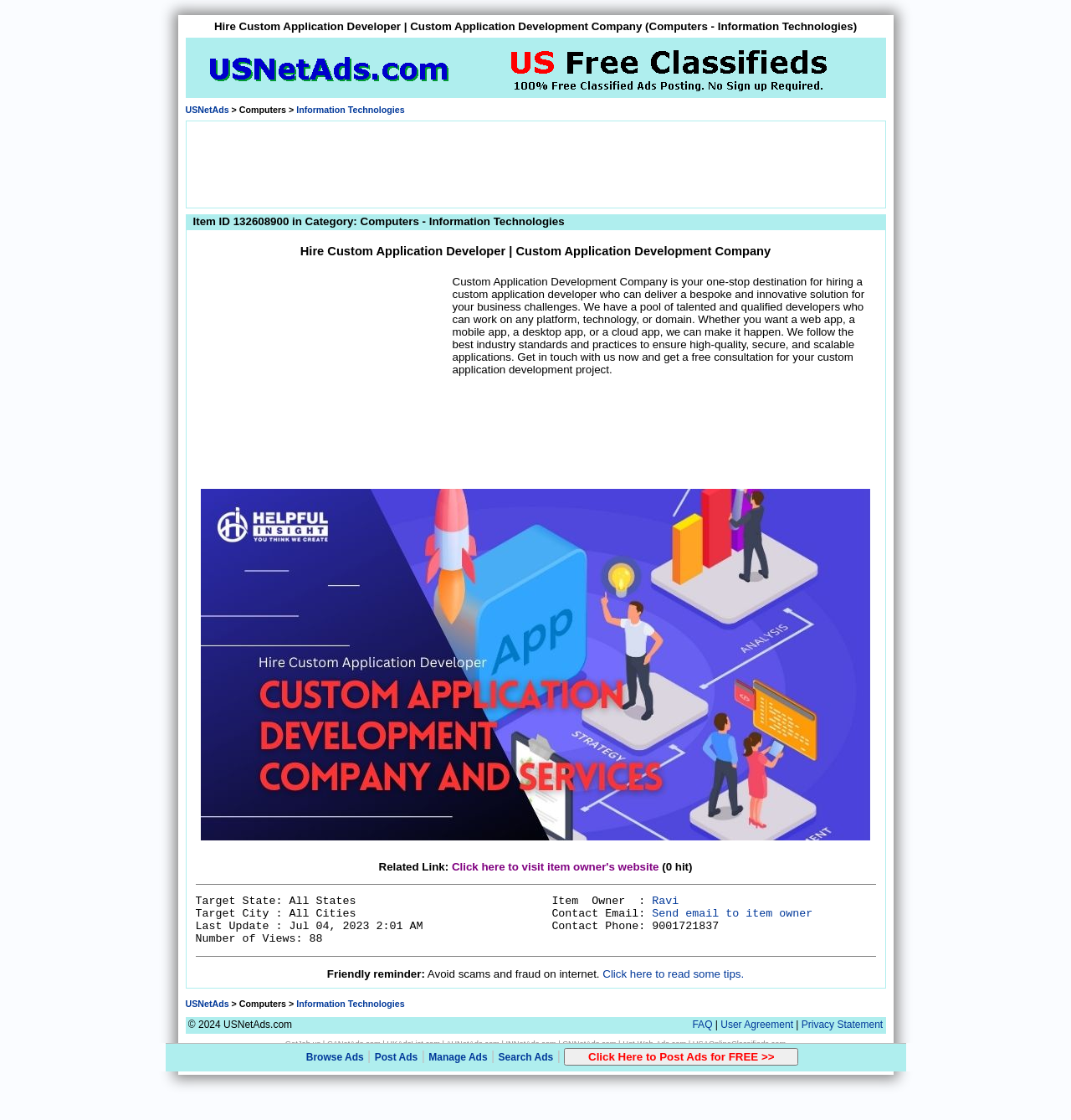Analyze the image and answer the question with as much detail as possible: 
What type of applications can the company develop?

The company can develop various types of applications, including web apps, mobile apps, desktop apps, and cloud apps, as mentioned in the description.